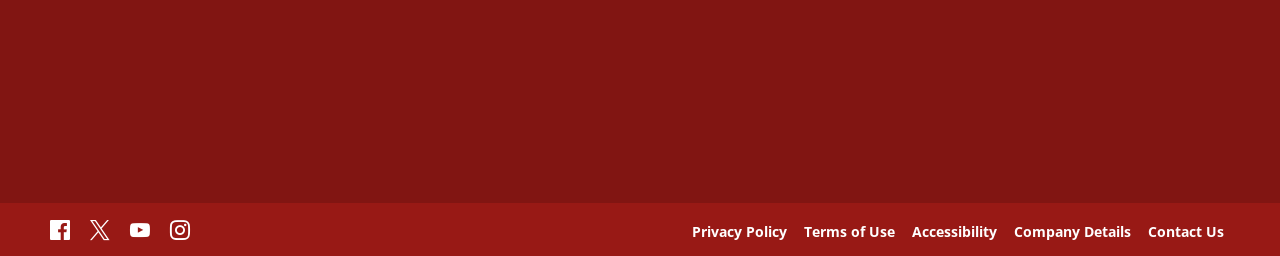Please determine the bounding box coordinates for the element that should be clicked to follow these instructions: "go to YouTube".

[0.102, 0.851, 0.117, 0.962]